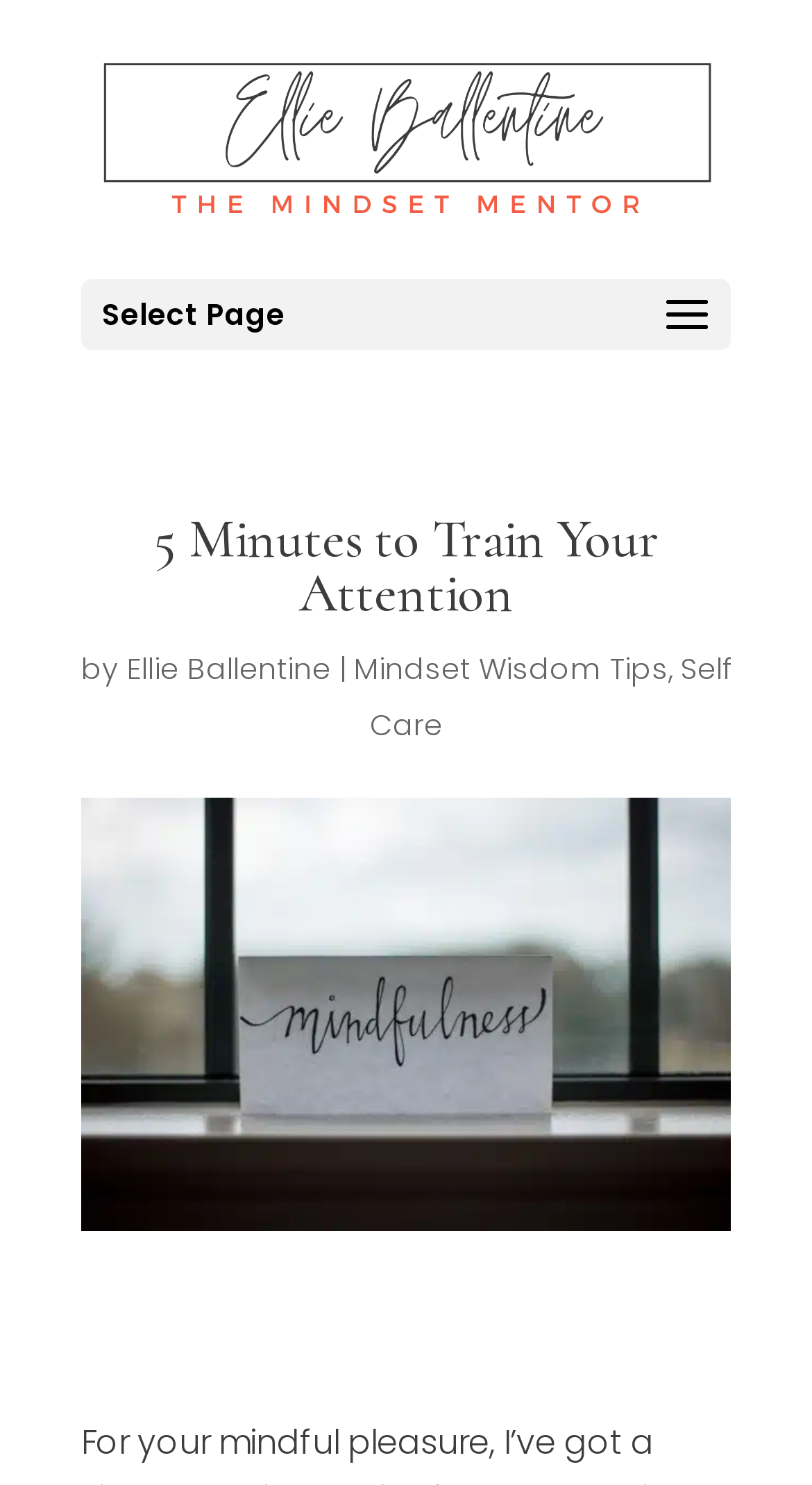What are the categories of the article?
Based on the content of the image, thoroughly explain and answer the question.

The categories of the article are mentioned as links below the author's name, which are Mindset Wisdom Tips and Self Care, separated by a comma.